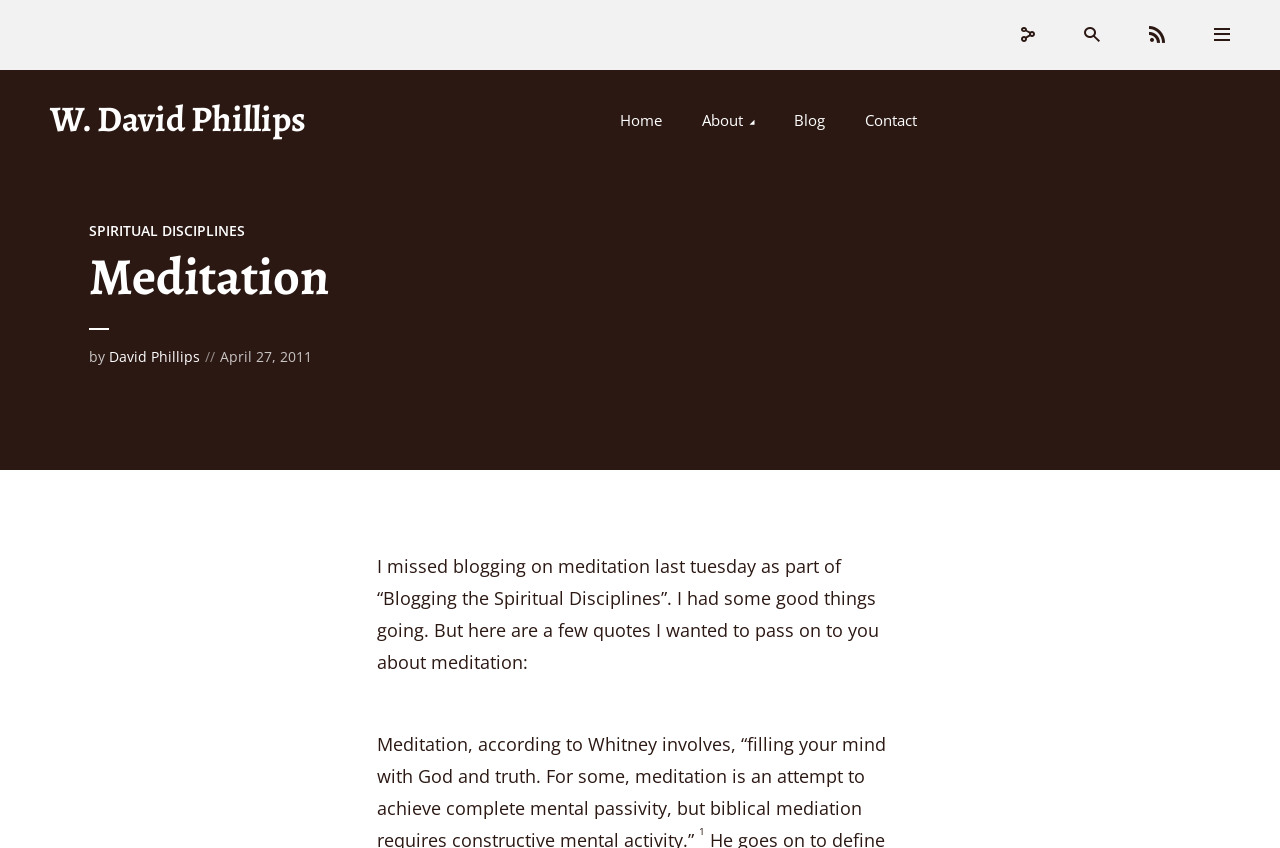Give a full account of the webpage's elements and their arrangement.

The webpage is about meditation and is part of a series called "Blogging the Spiritual Disciplines". At the top right corner, there are four social media links represented by icons. Below them, there is a header section with a link to the author's name, W. David Phillips, on the left side, and a navigation menu with links to "Home", "About", "Blog", and "Contact" on the right side.

In the main content area, there is a heading that reads "Meditation" followed by the text "by David Phillips" and the date "April 27, 2011". Below this, there is a paragraph of text that discusses meditation and mentions that the author had some good things to share but will instead pass on some quotes about meditation.

The quotes are likely to be listed below this paragraph, but they are not explicitly mentioned in the provided accessibility tree. There is a superscript "1" at the bottom of the page, which may indicate the start of the quote list. Overall, the webpage has a simple layout with a focus on the main content area, which discusses meditation and provides some quotes on the topic.